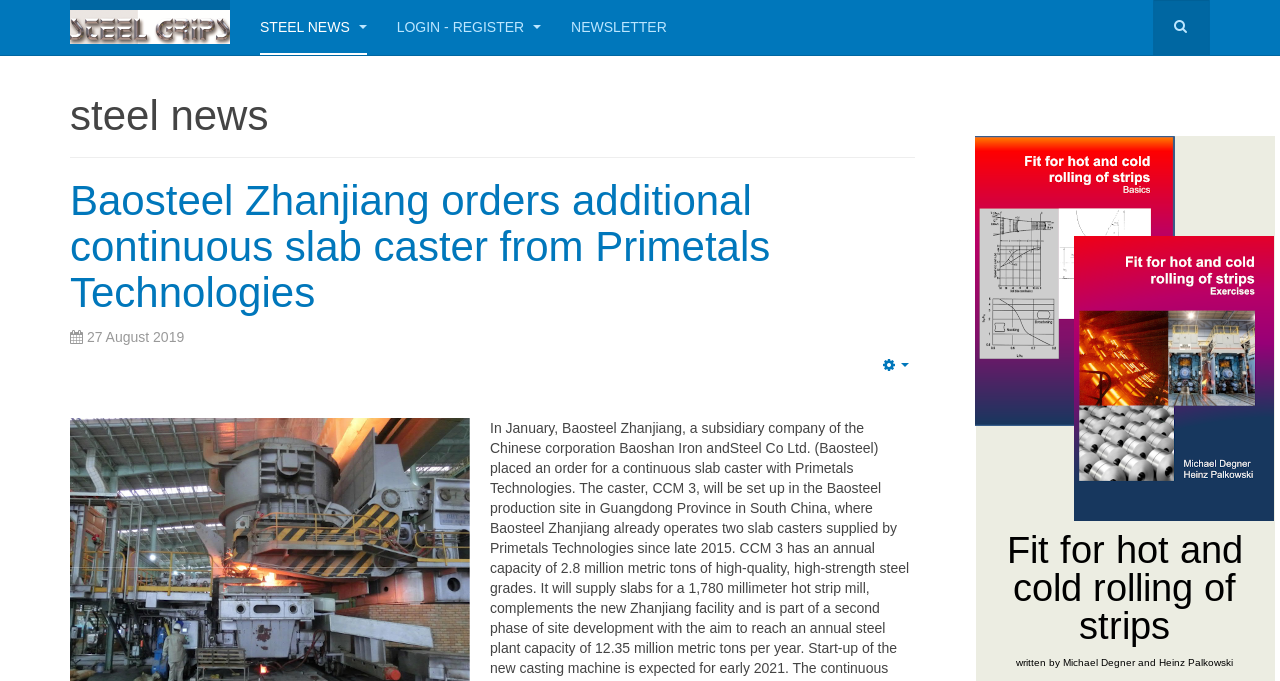Please identify the bounding box coordinates for the region that you need to click to follow this instruction: "read steel news".

[0.055, 0.14, 0.715, 0.201]